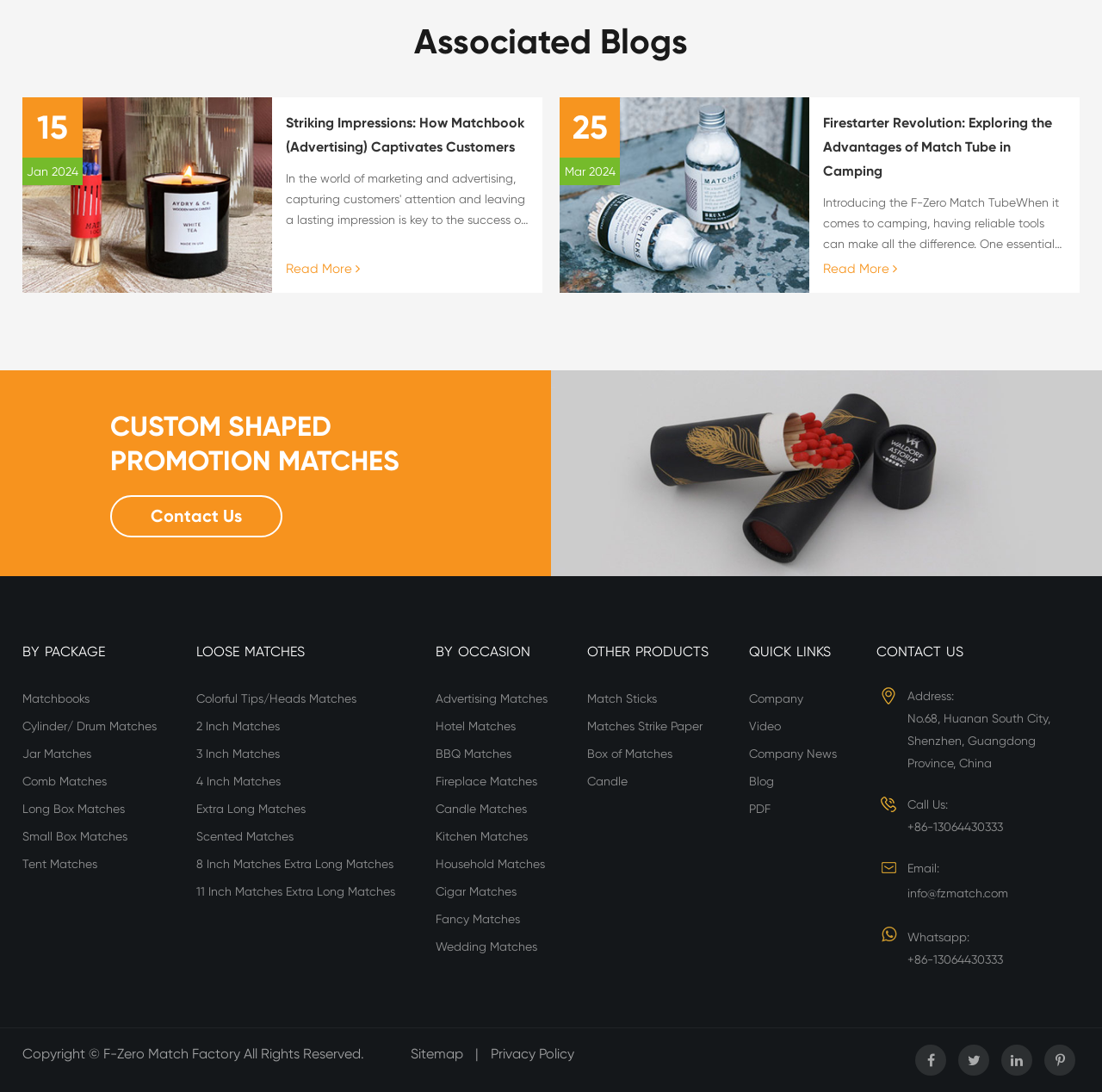Please give a one-word or short phrase response to the following question: 
How many articles are listed on the webpage?

2